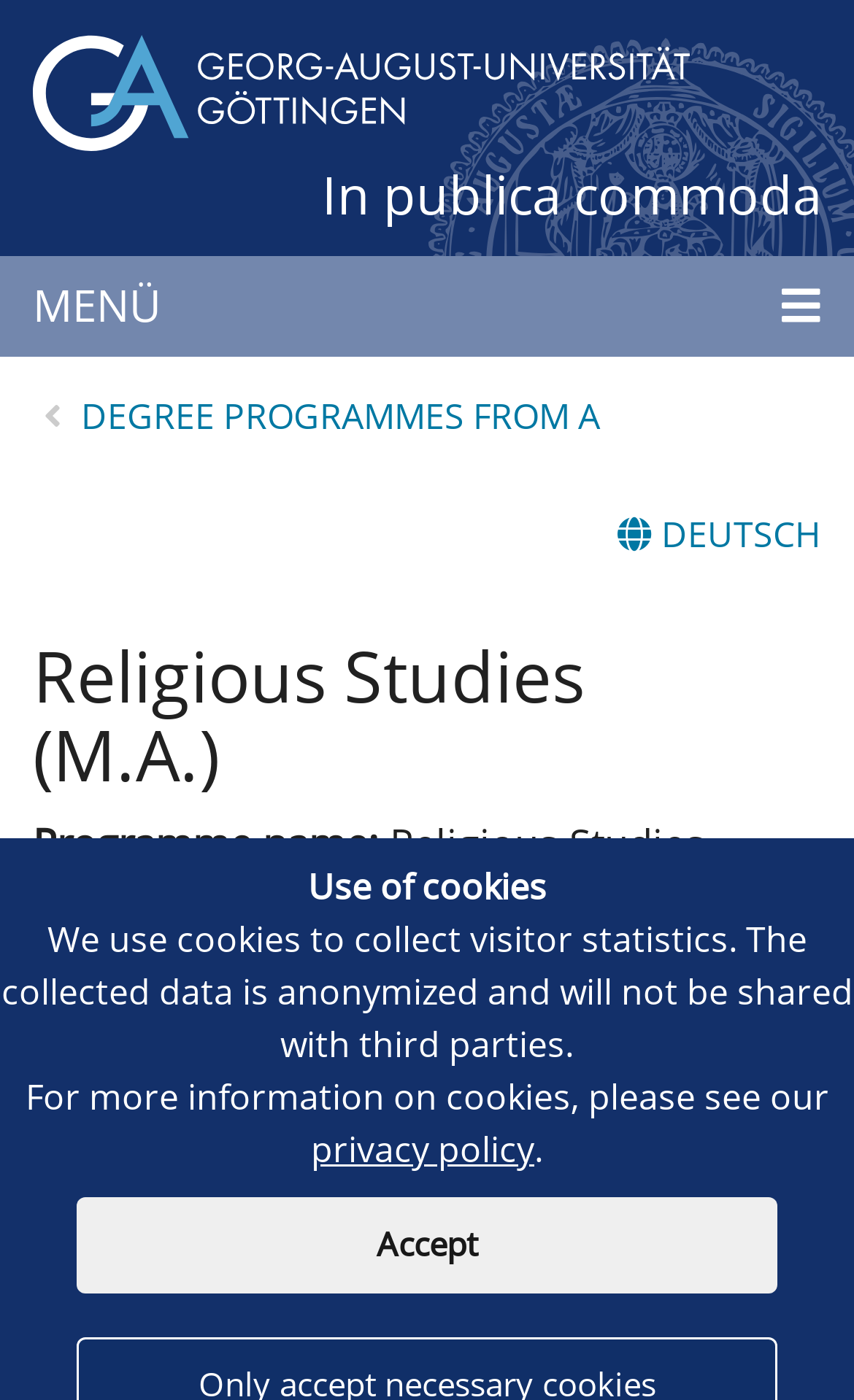Locate the bounding box coordinates of the clickable area to execute the instruction: "Go to the university homepage". Provide the coordinates as four float numbers between 0 and 1, represented as [left, top, right, bottom].

[0.038, 0.047, 0.808, 0.081]